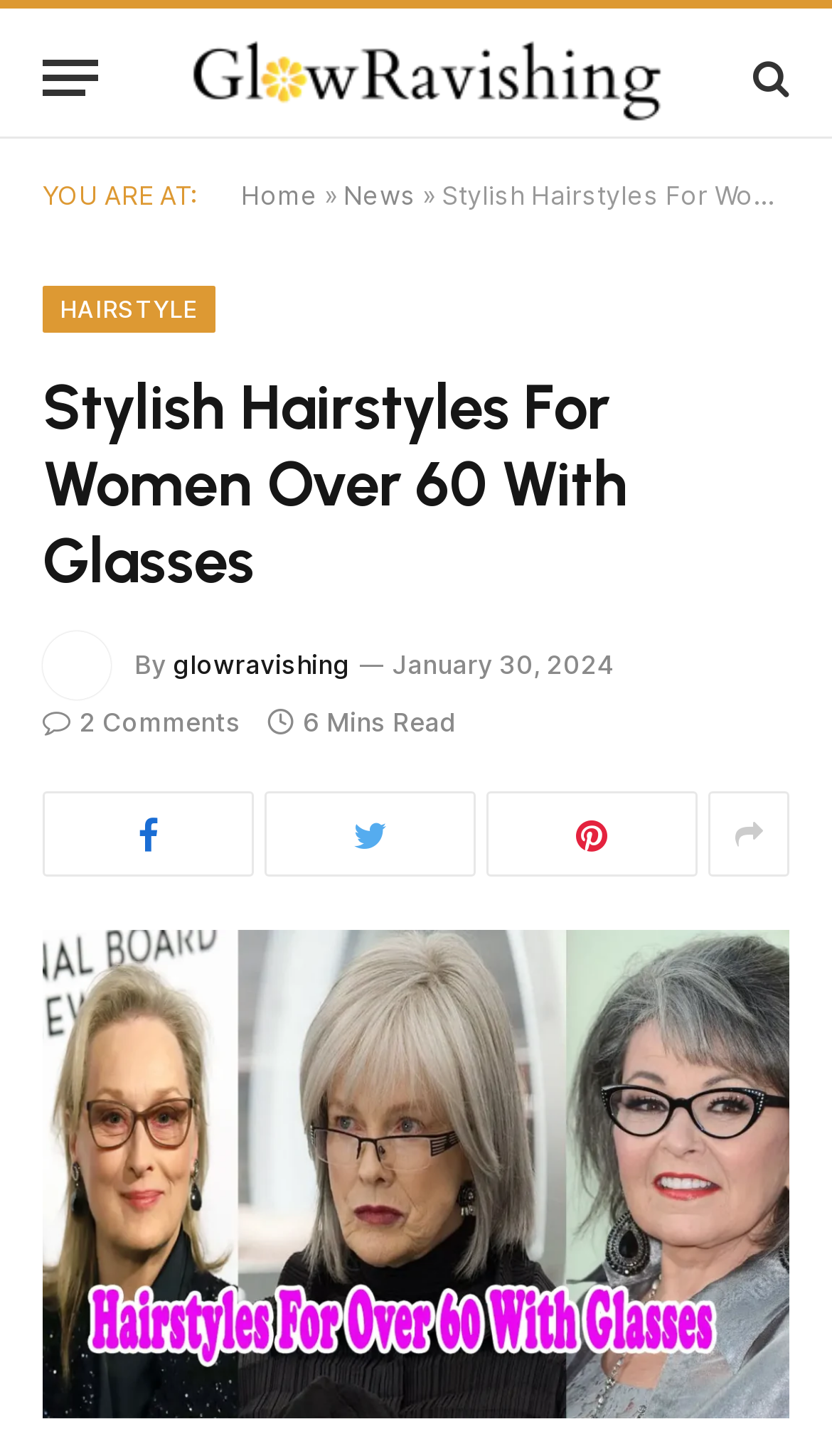What is the topic of this webpage?
Refer to the image and give a detailed response to the question.

The topic of the webpage is indicated by the heading element 'Stylish Hairstyles For Women Over 60 With Glasses' located at the top center of the webpage, with a bounding box of [0.051, 0.254, 0.949, 0.412].